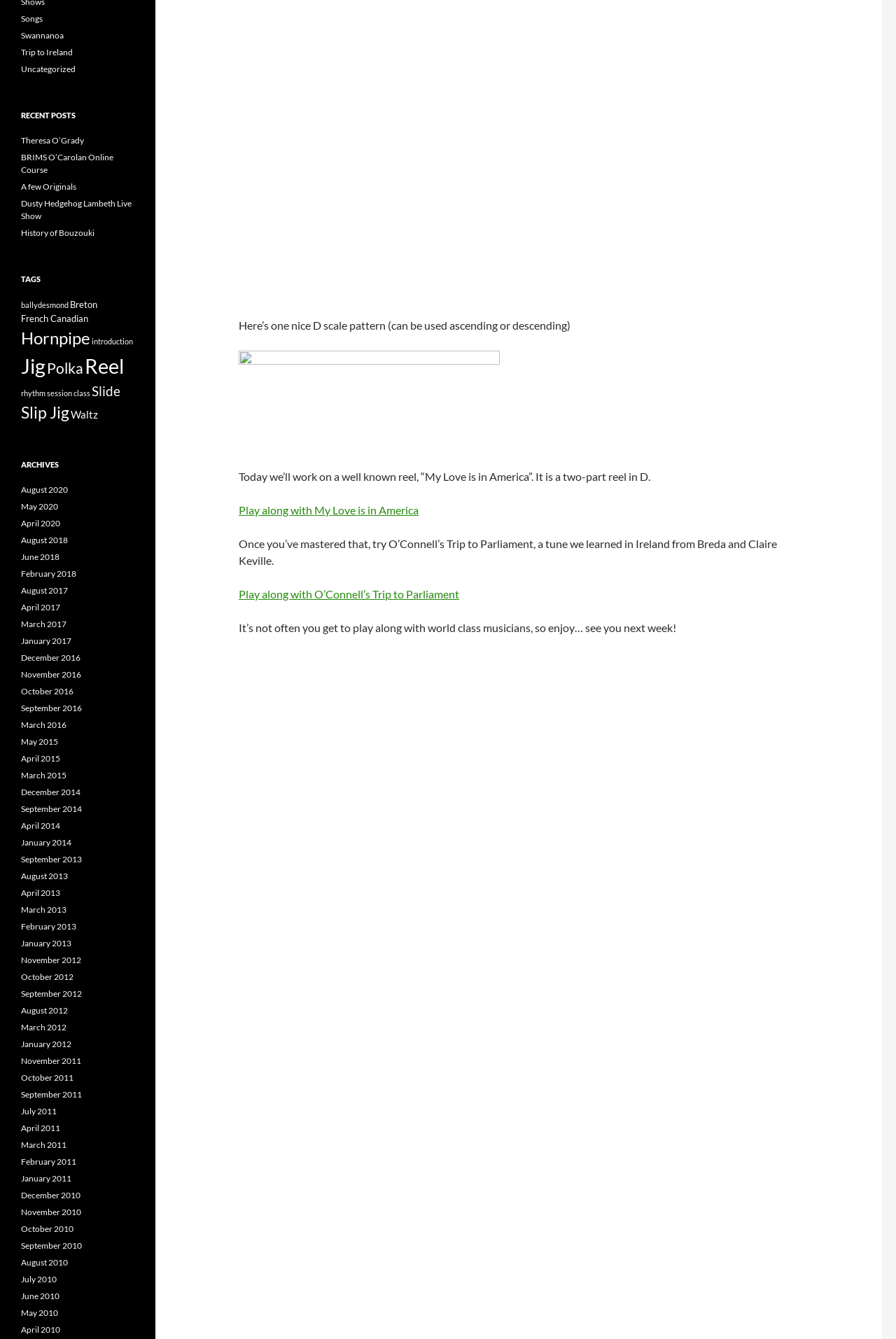What is the name of the musician mentioned? Analyze the screenshot and reply with just one word or a short phrase.

Theresa O'Grady